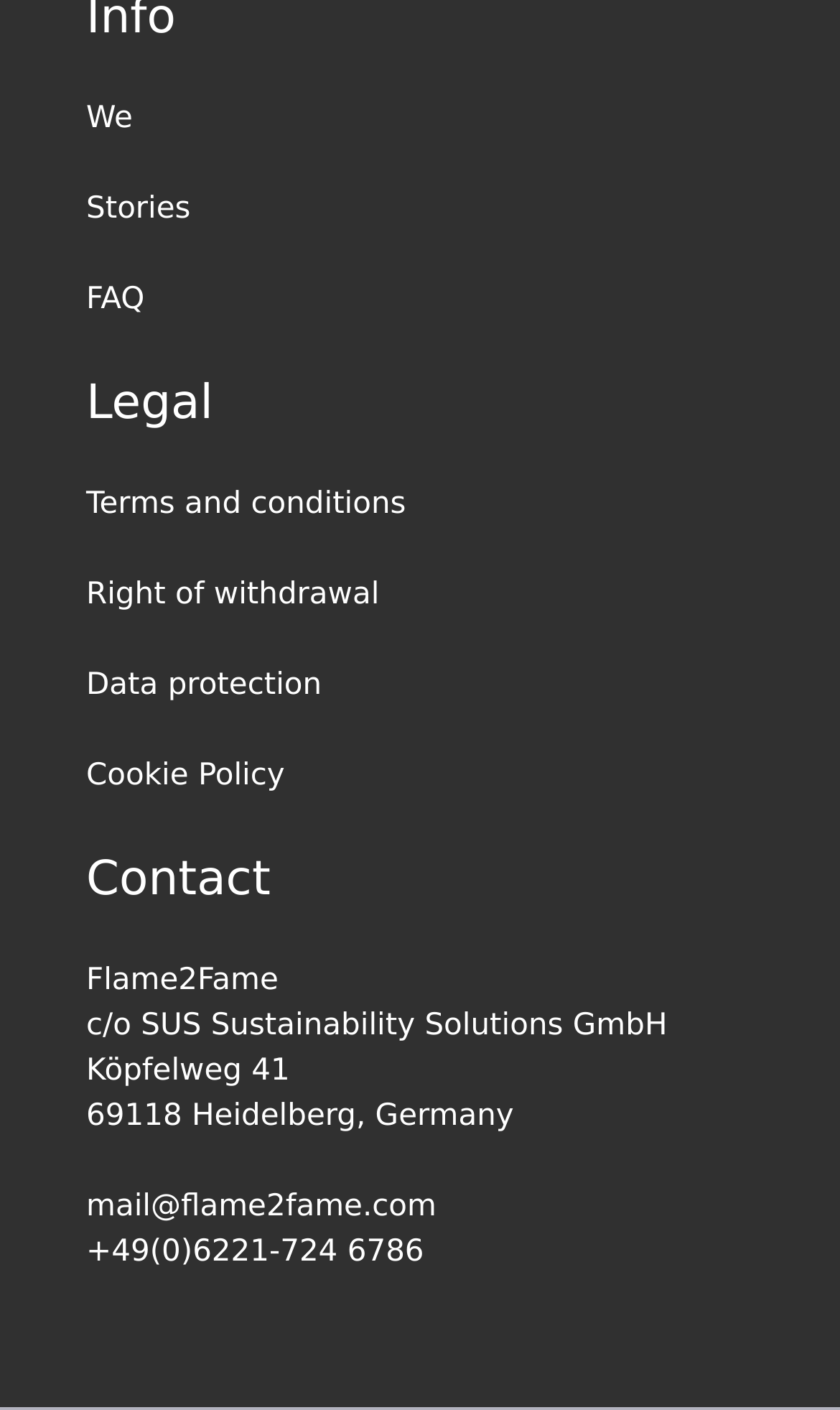Using the elements shown in the image, answer the question comprehensively: What is the phone number of the company?

The phone number of the company can be found in the 'Contact' section, where it is written as a link '+49(0)6221-724 6786'.